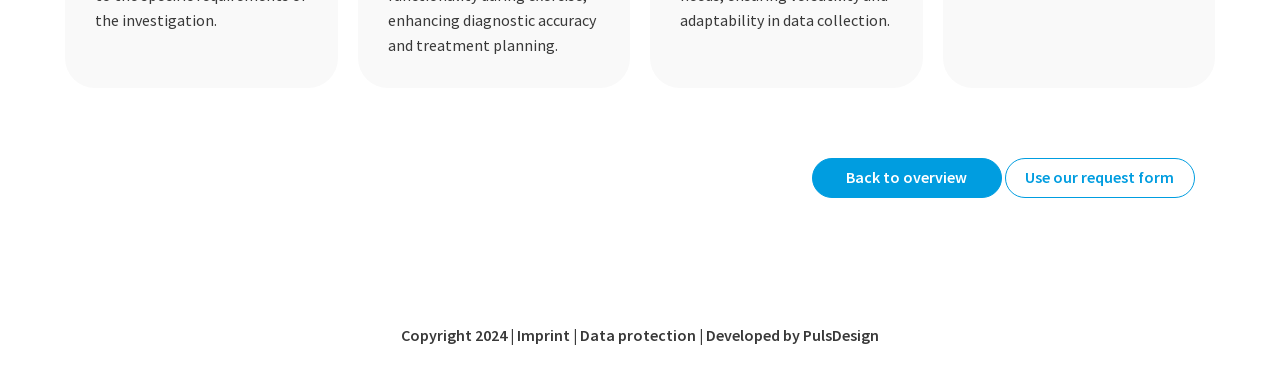What is the first link on the webpage?
Look at the image and respond with a one-word or short phrase answer.

Back to overview